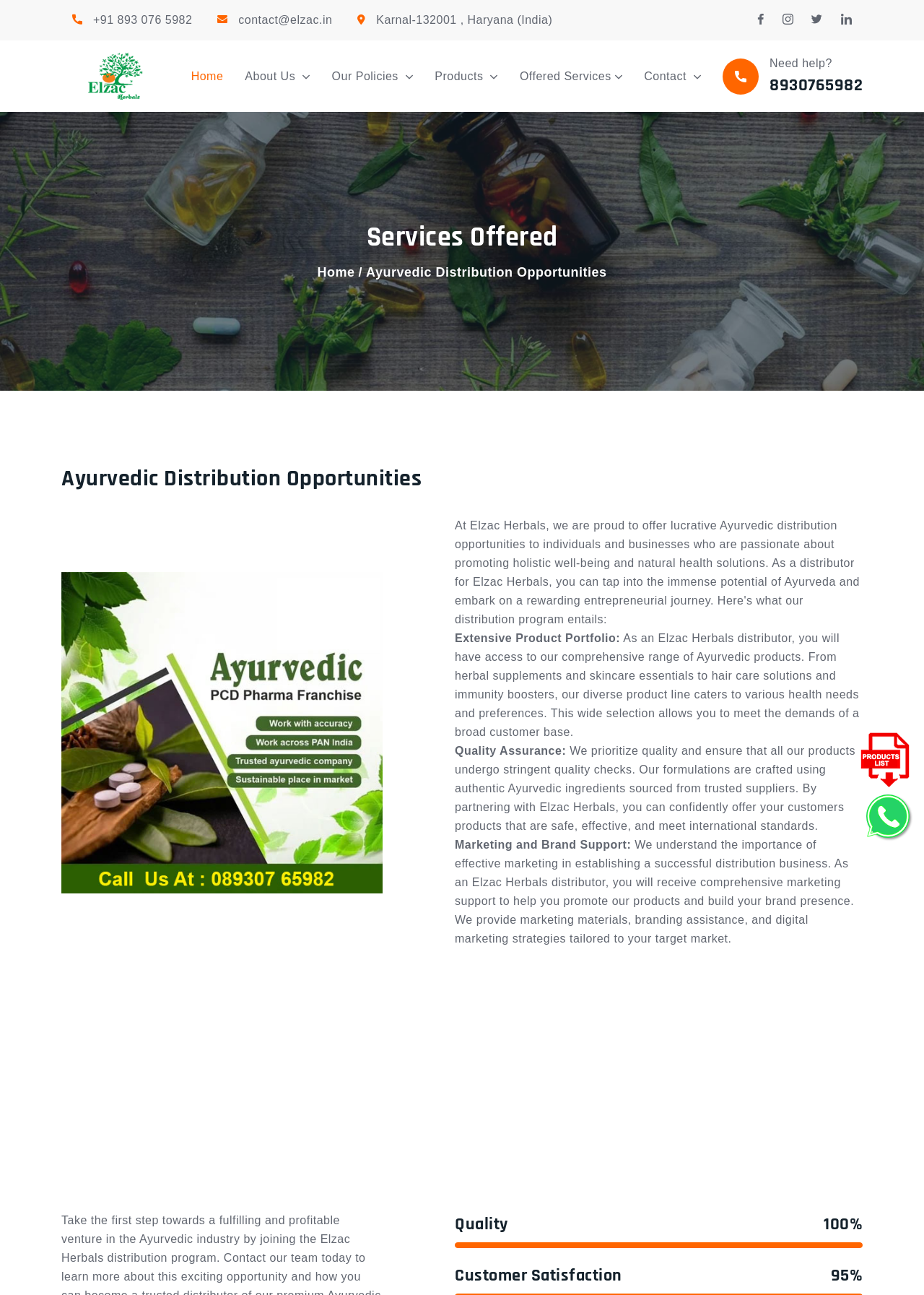Refer to the screenshot and answer the following question in detail:
What is the phone number on the top right?

I found the phone number by looking at the top right section of the webpage, where I saw a link with the text '+91 893 076 5982'.